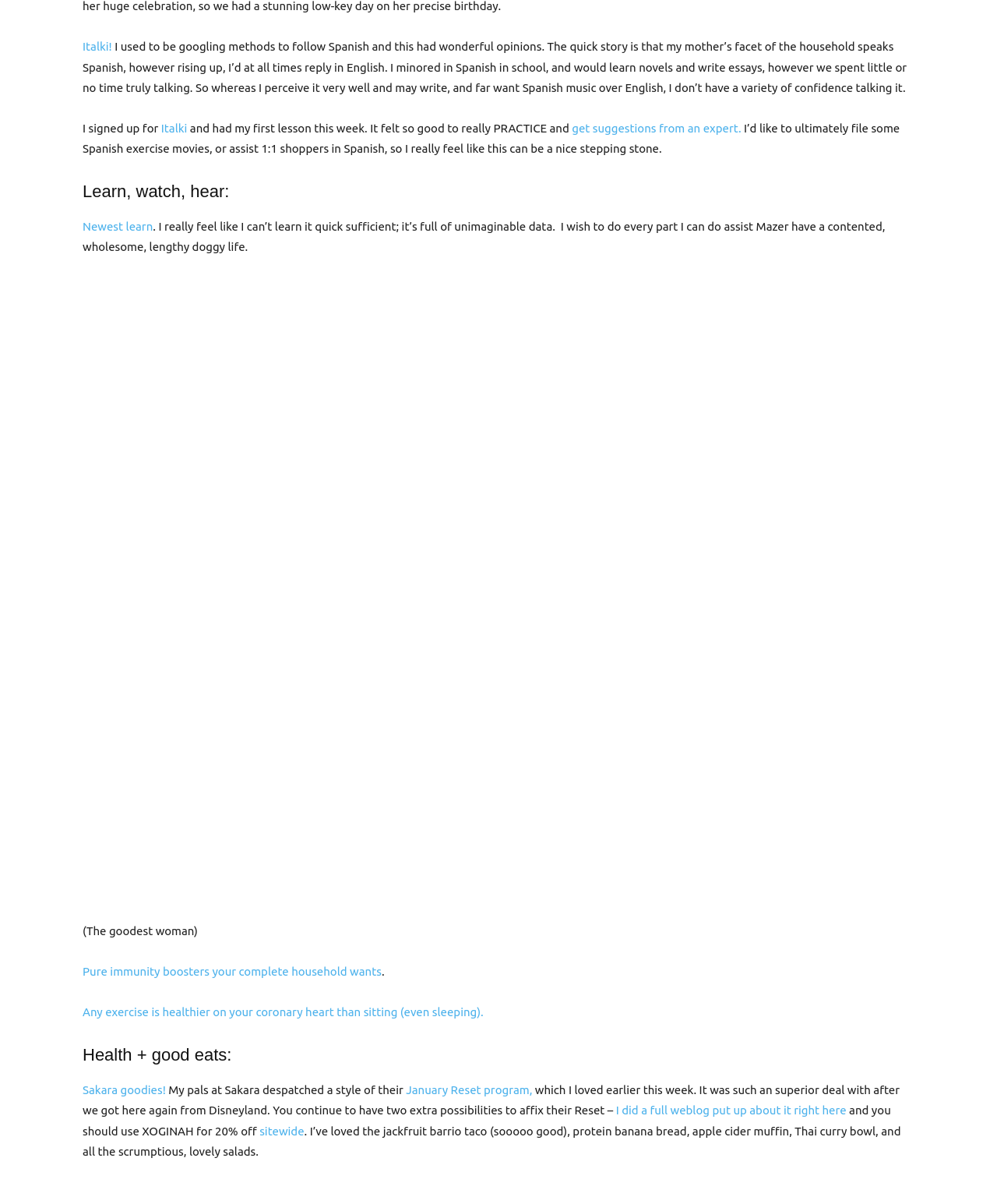Determine the bounding box coordinates of the clickable element to complete this instruction: "Get suggestions from an expert on language learning". Provide the coordinates in the format of four float numbers between 0 and 1, [left, top, right, bottom].

[0.574, 0.101, 0.743, 0.112]